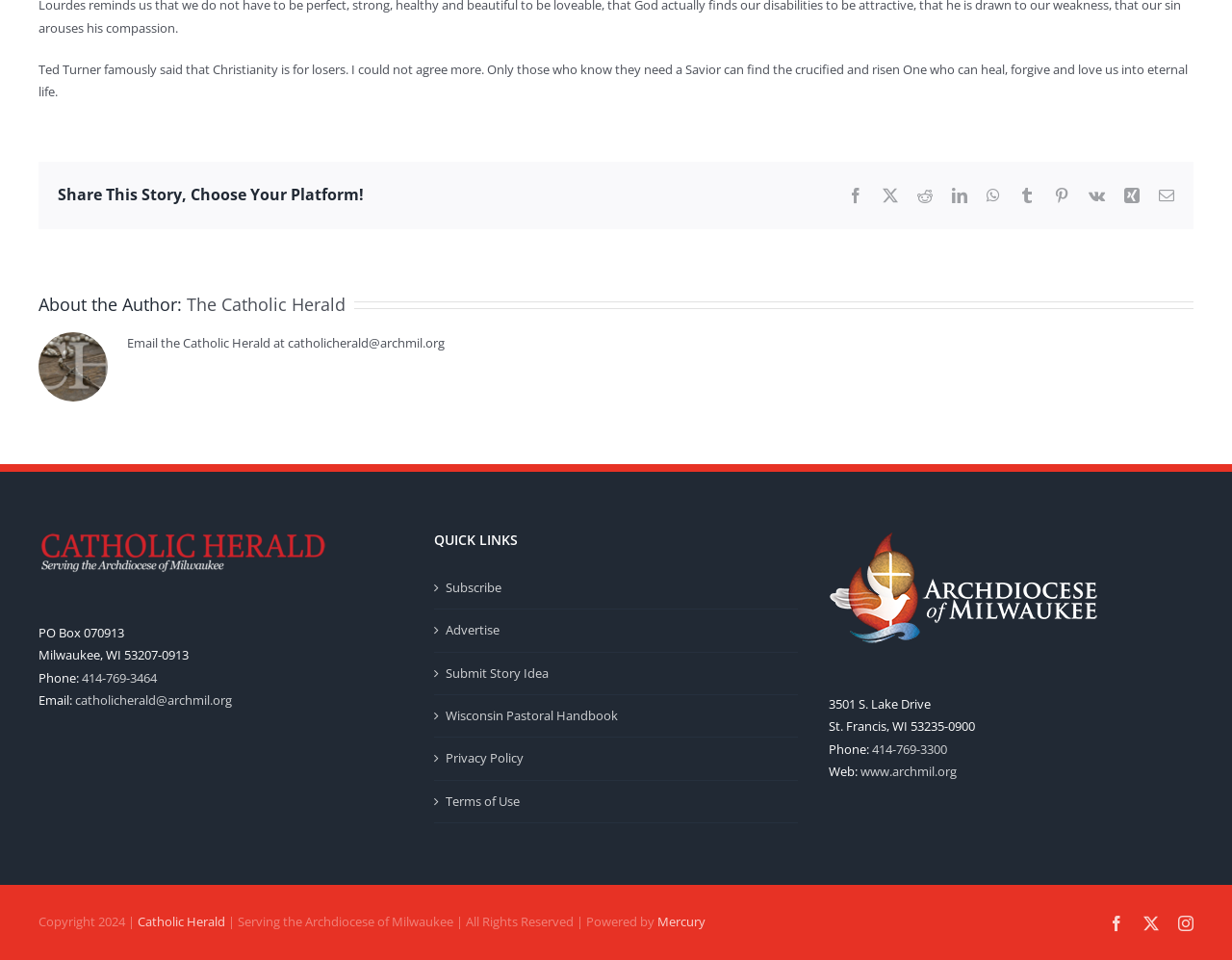Please identify the coordinates of the bounding box that should be clicked to fulfill this instruction: "Subscribe to the newsletter".

[0.361, 0.601, 0.64, 0.624]